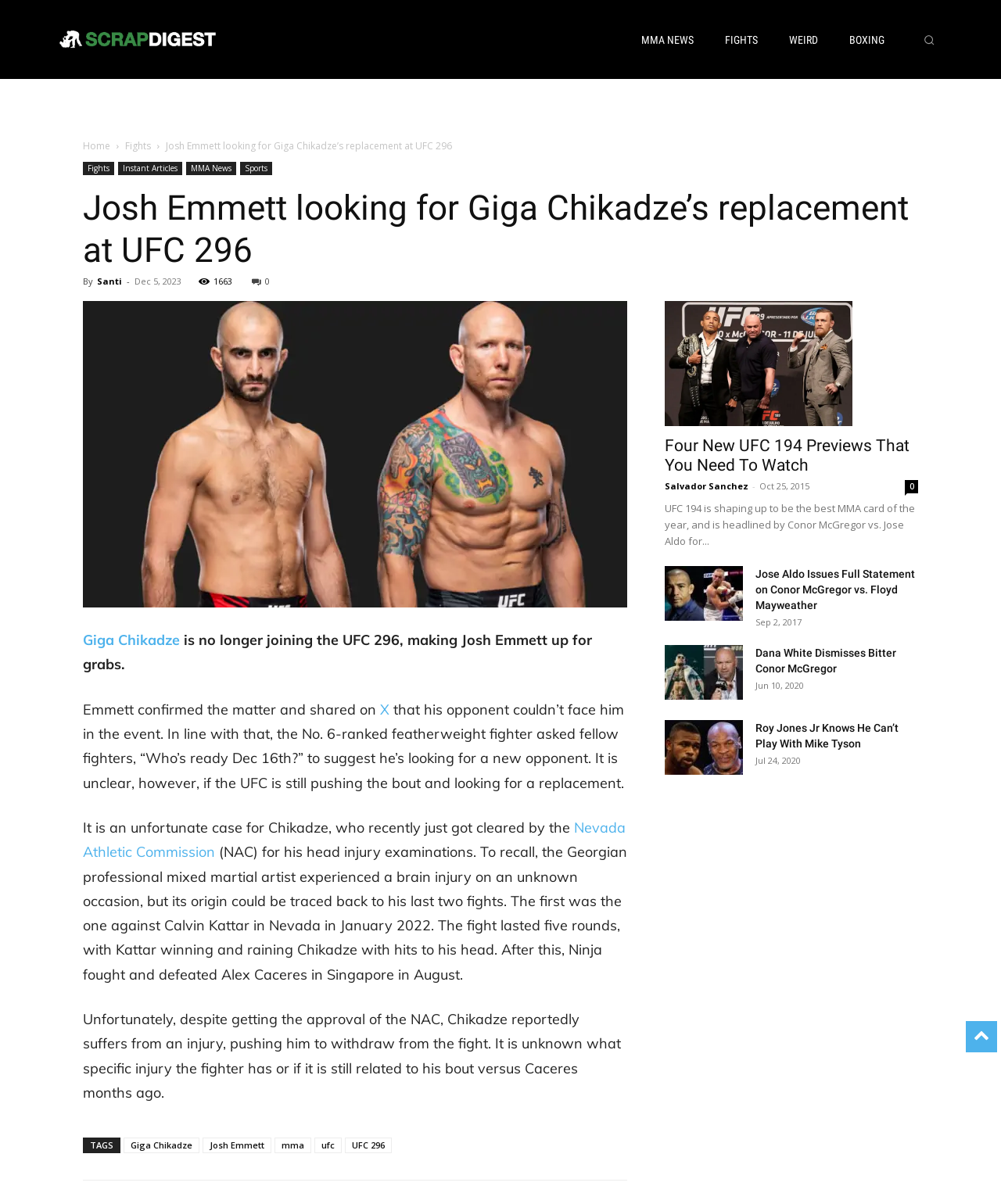How many tags are mentioned at the bottom of the webpage?
Using the image as a reference, answer with just one word or a short phrase.

5